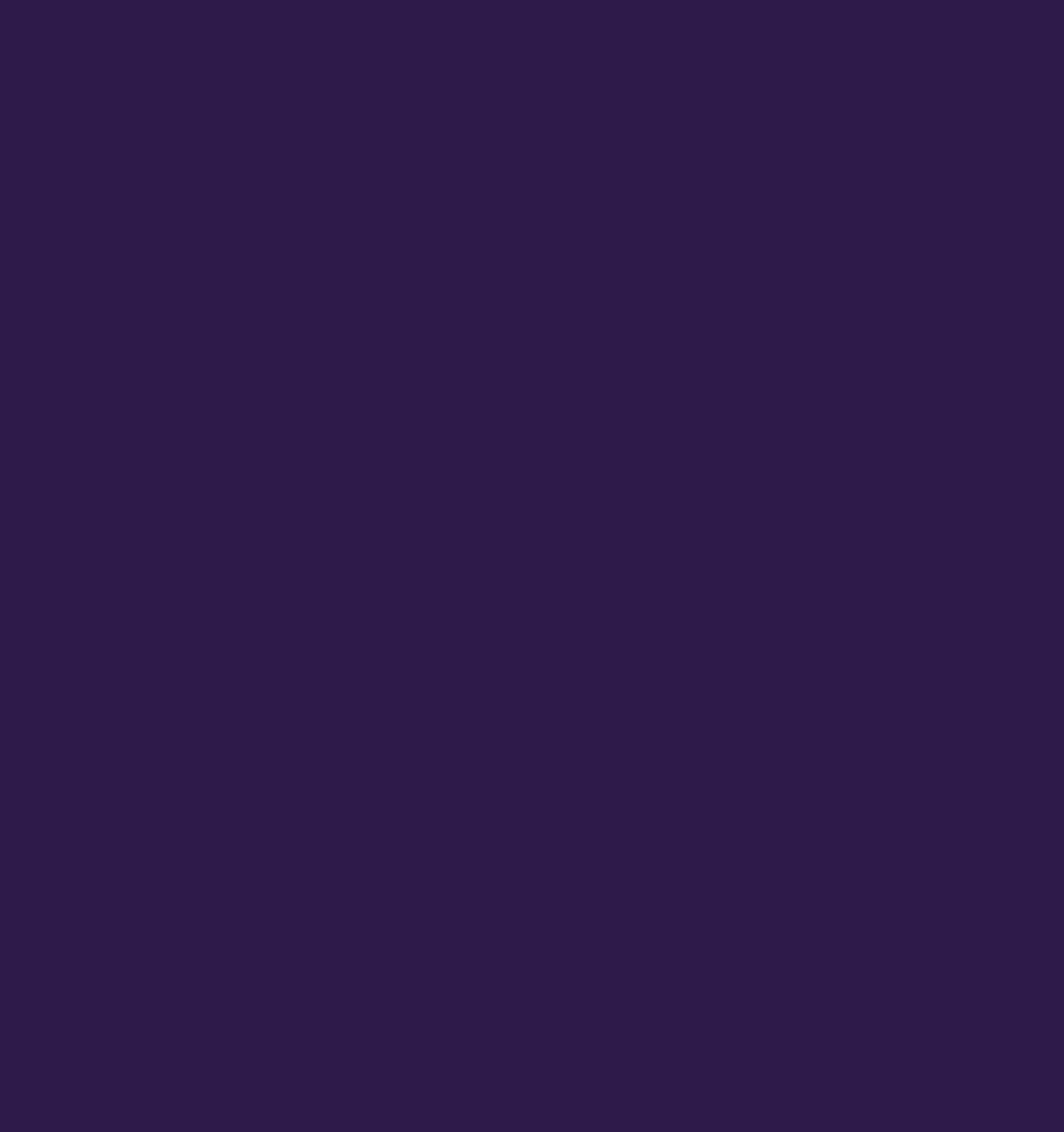Answer with a single word or phrase: 
What is the address of the company?

Level 9, 99 William Street, Melbourne VIC 3000